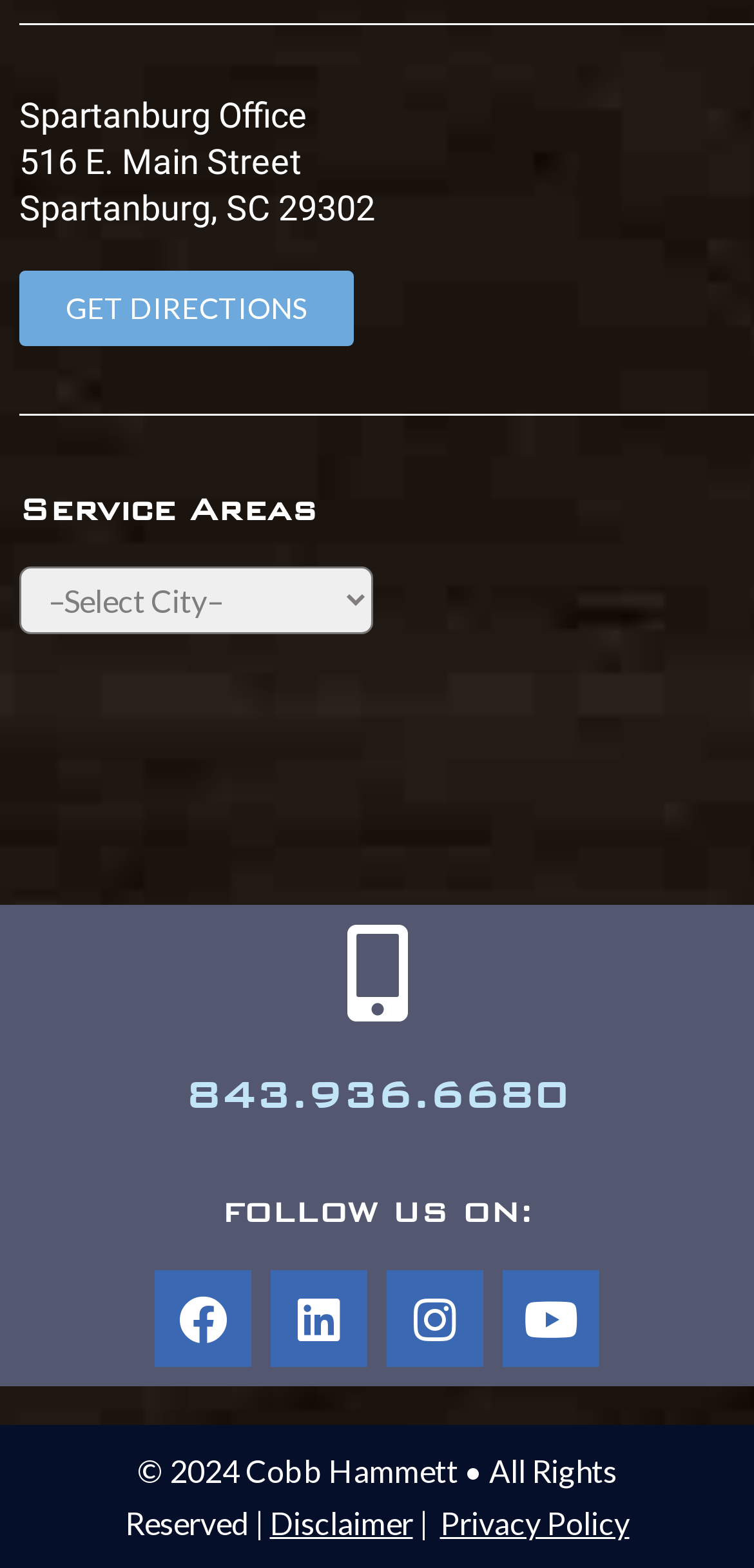Find the bounding box coordinates for the area that must be clicked to perform this action: "Follow the office on Facebook".

[0.205, 0.81, 0.333, 0.872]